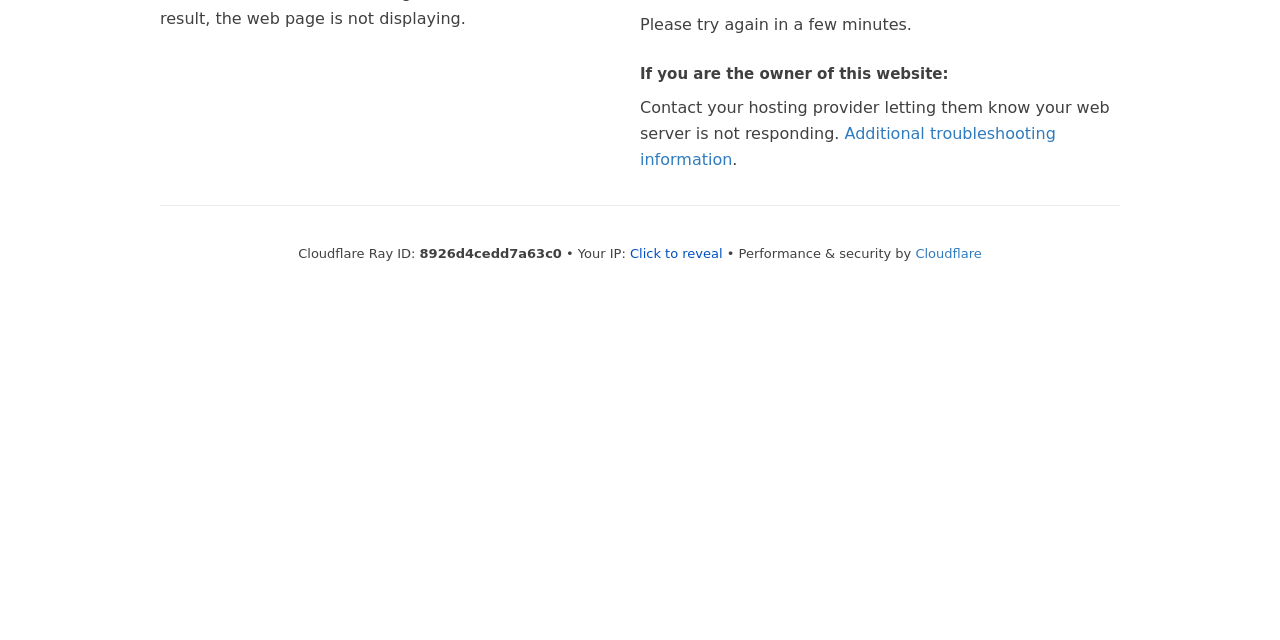Locate the UI element described by Click to reveal and provide its bounding box coordinates. Use the format (top-left x, top-left y, bottom-right x, bottom-right y) with all values as floating point numbers between 0 and 1.

[0.492, 0.384, 0.565, 0.407]